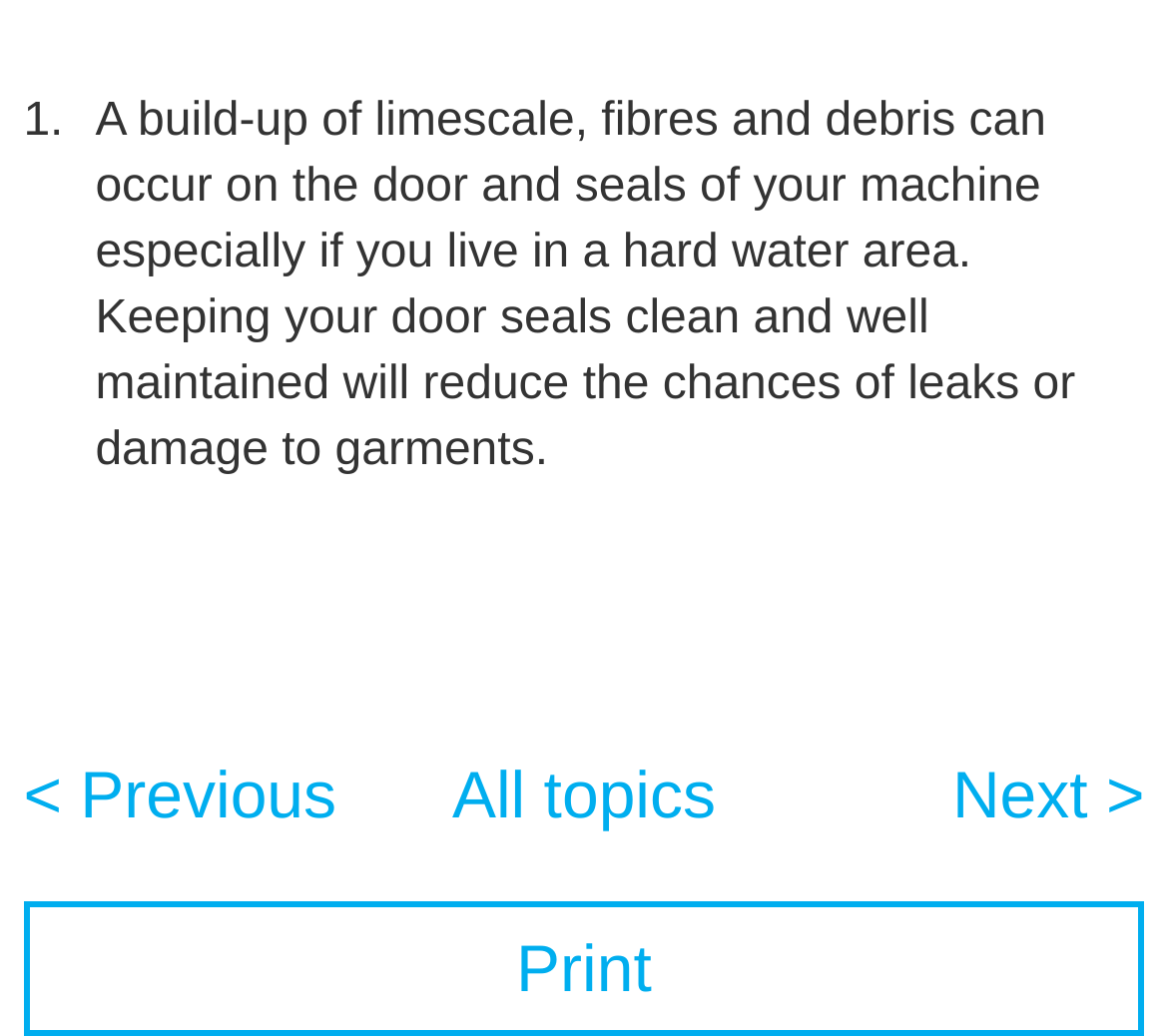Answer the following inquiry with a single word or phrase:
What is the position of the 'Next' link?

Bottom right